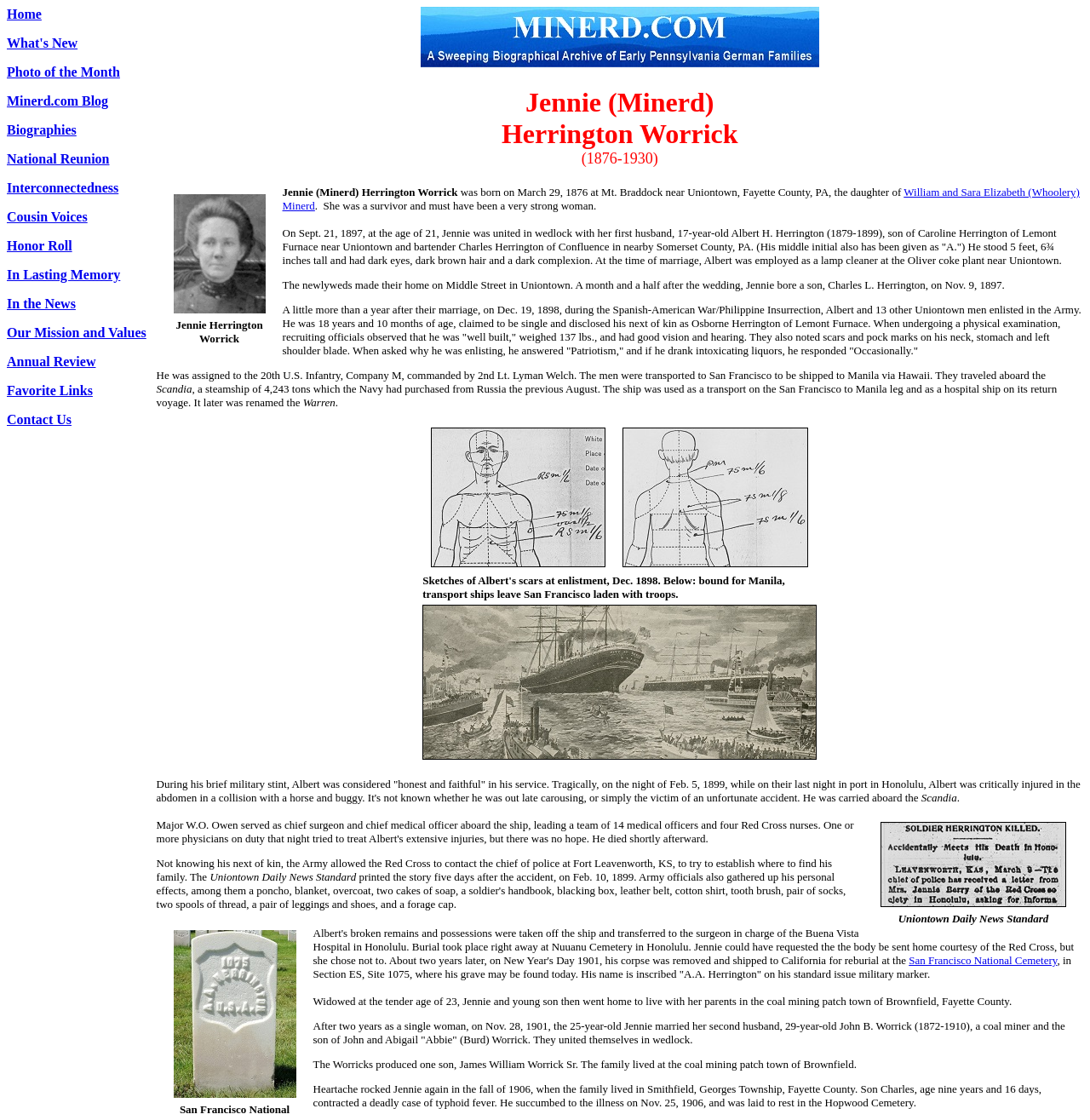Find the bounding box of the UI element described as: "Sprache". The bounding box coordinates should be given as four float values between 0 and 1, i.e., [left, top, right, bottom].

None